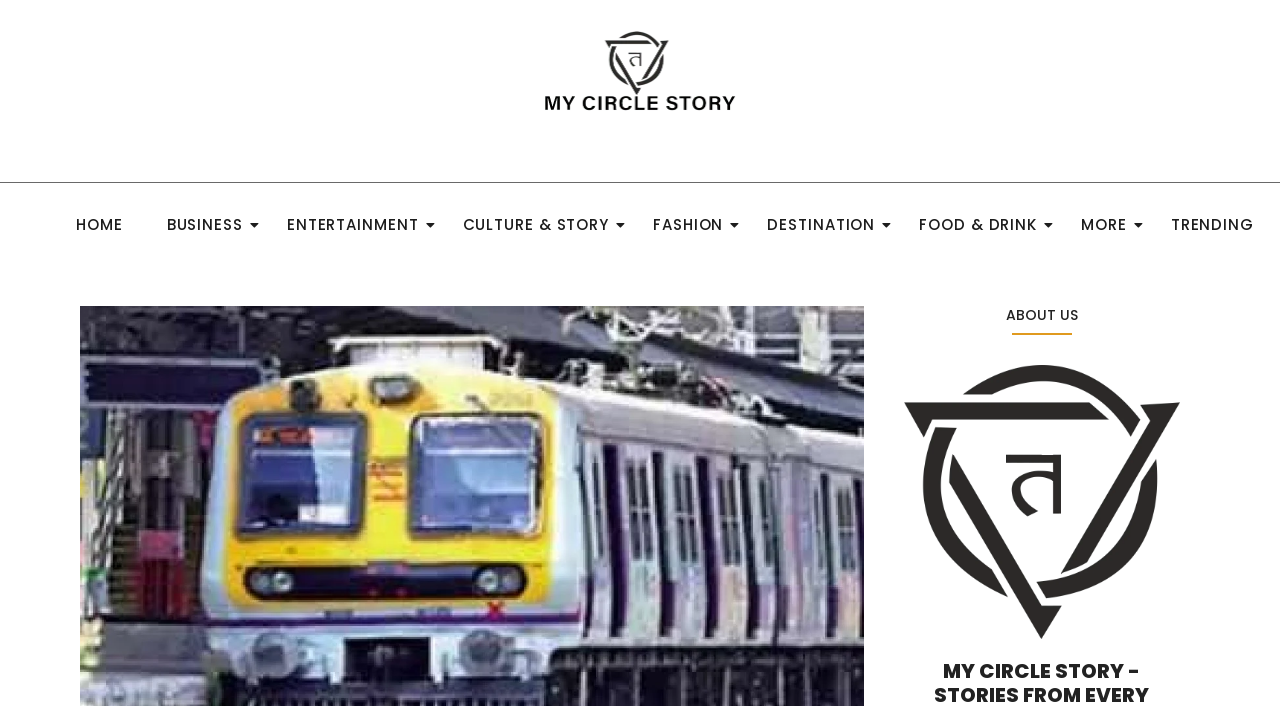Answer the following query with a single word or phrase:
What is the first menu item?

HOME